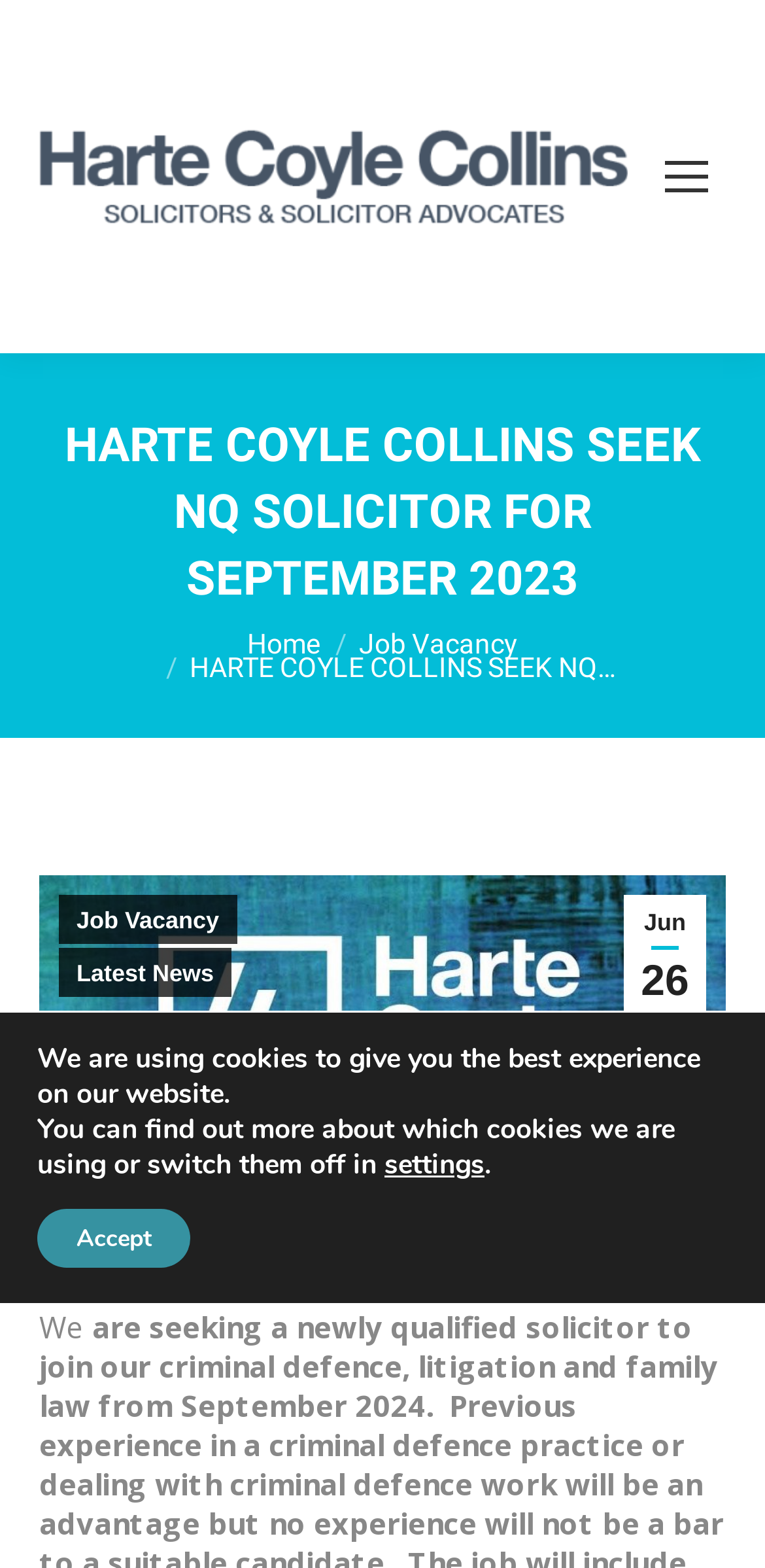Provide a brief response to the question using a single word or phrase: 
What is the name of the law firm?

Harte Coyle Collins